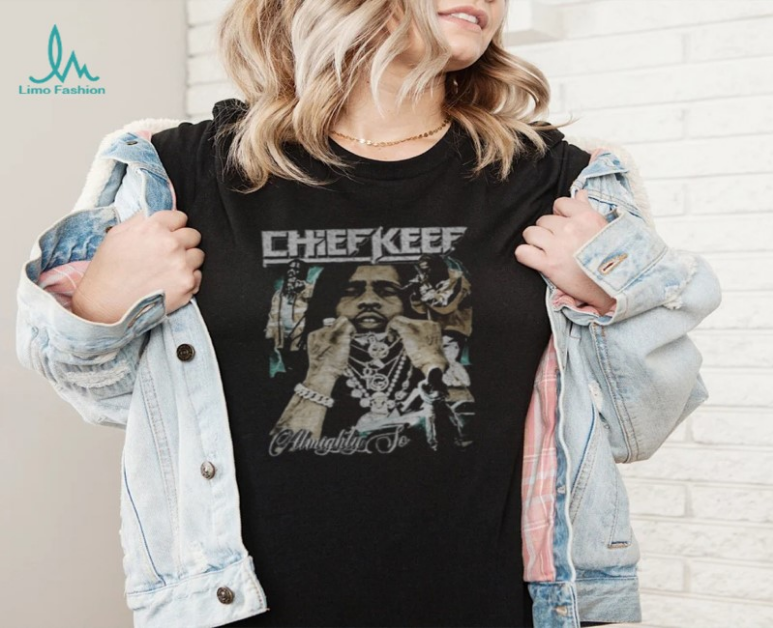Construct a detailed narrative about the image.

The image showcases a stylish individual wearing a black t-shirt featuring the iconic rapper Chief Keef, known for his influence on drill music. The shirt is adorned with a graphic of Chief Keef himself, prominently displaying his name "CHIEF KEEF" at the top and "Almighty So" beneath the image. The person is casually draped in an oversized denim jacket, adding a trendy vibe to the ensemble. The light background enhances the overall aesthetic of the outfit, emphasizing the connection to urban fashion and culture. This look embodies both modern hip-hop style and a celebration of Chief Keef's cultural impact, appealing to fans of the artist and the drill music genre alike.